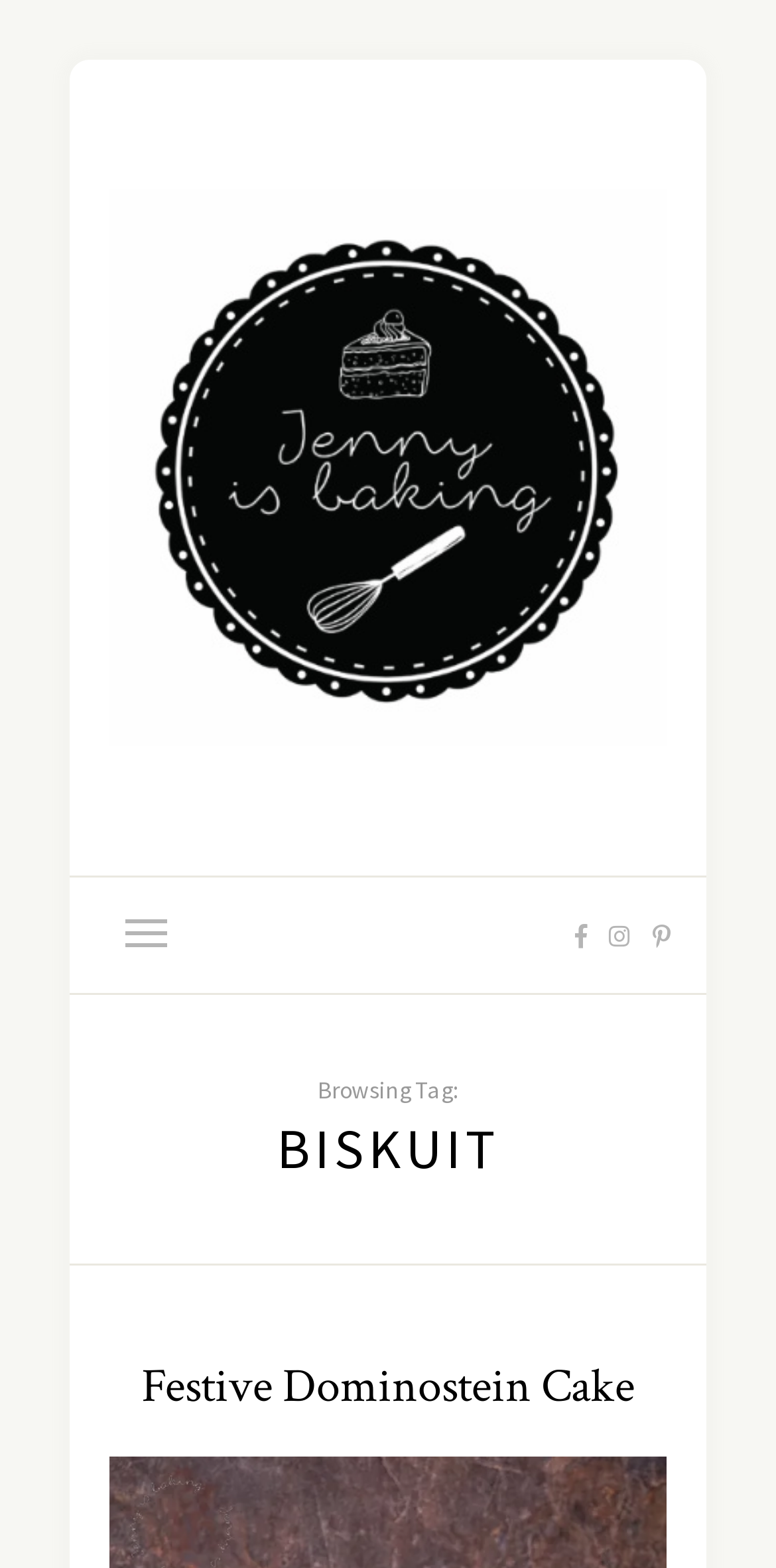Give a one-word or one-phrase response to the question:
What is the name of the blogger?

Jenny